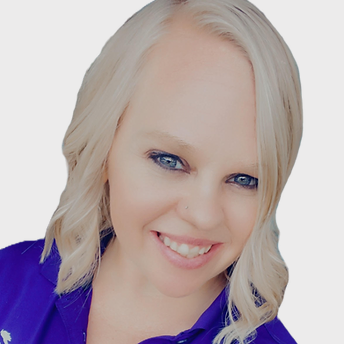Give a one-word or short phrase answer to this question: 
Who is Shana's father?

Kevin Reifel